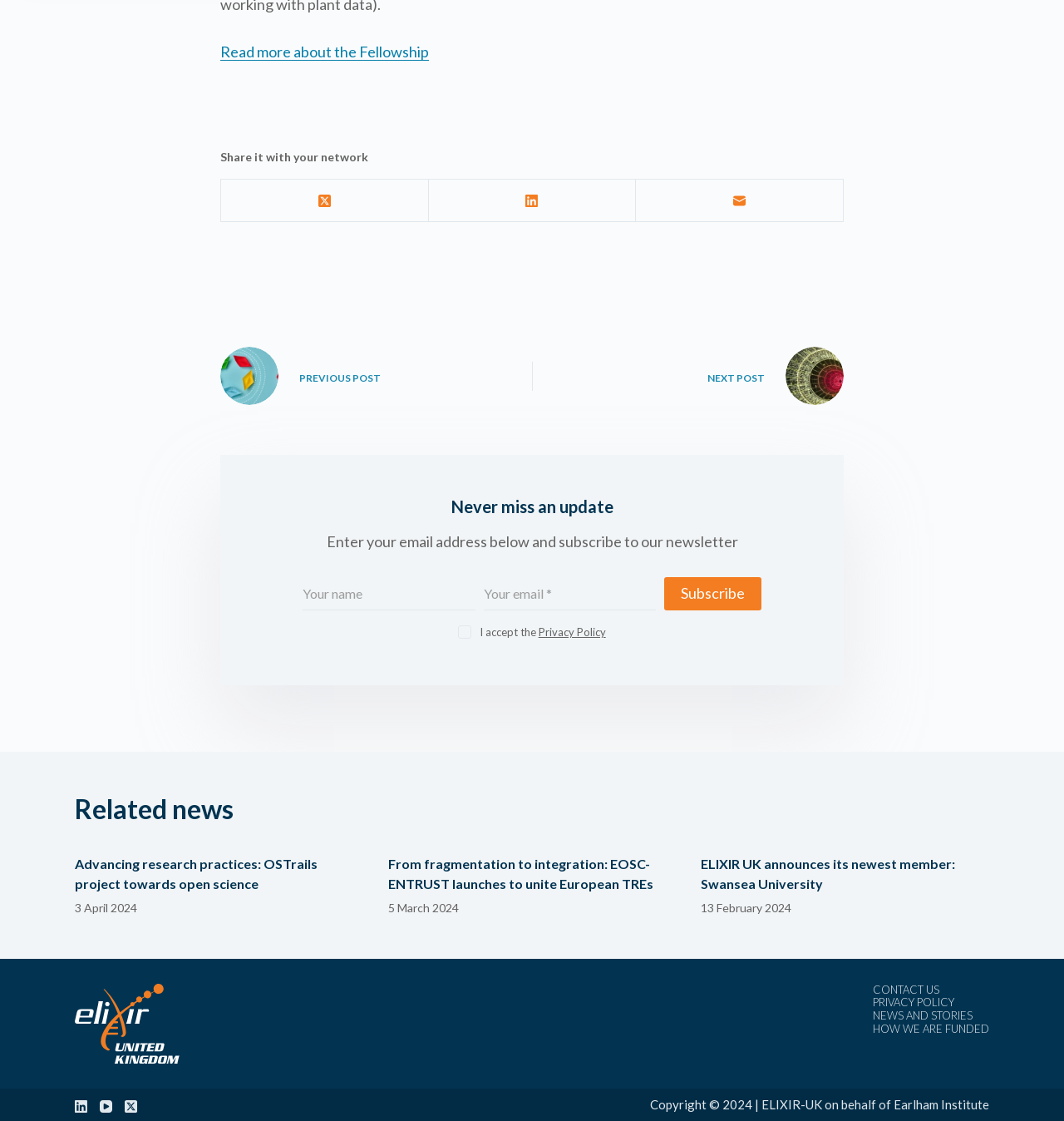Please specify the bounding box coordinates of the area that should be clicked to accomplish the following instruction: "Contact us". The coordinates should consist of four float numbers between 0 and 1, i.e., [left, top, right, bottom].

[0.821, 0.877, 0.883, 0.889]